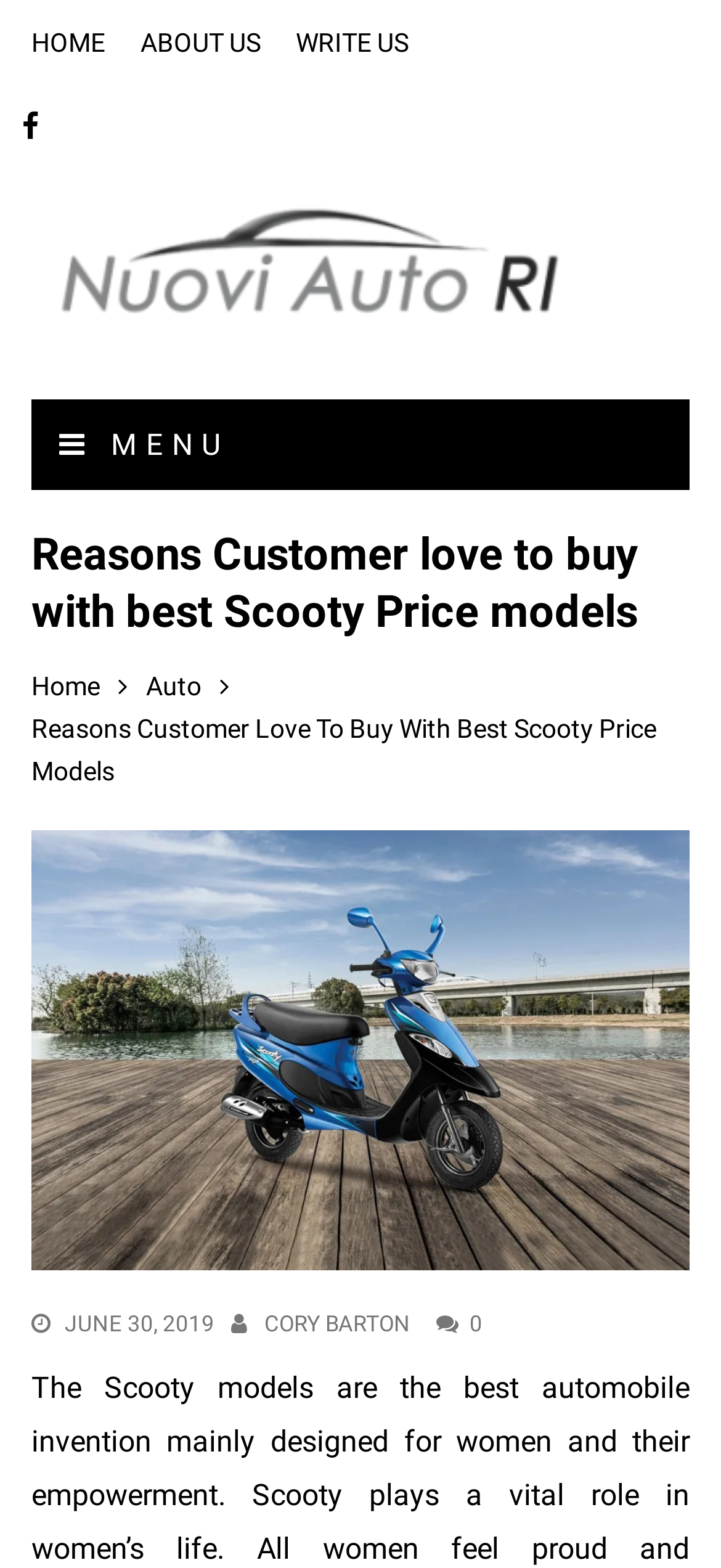What is the author of the article?
Look at the image and respond with a one-word or short phrase answer.

CORY BARTON